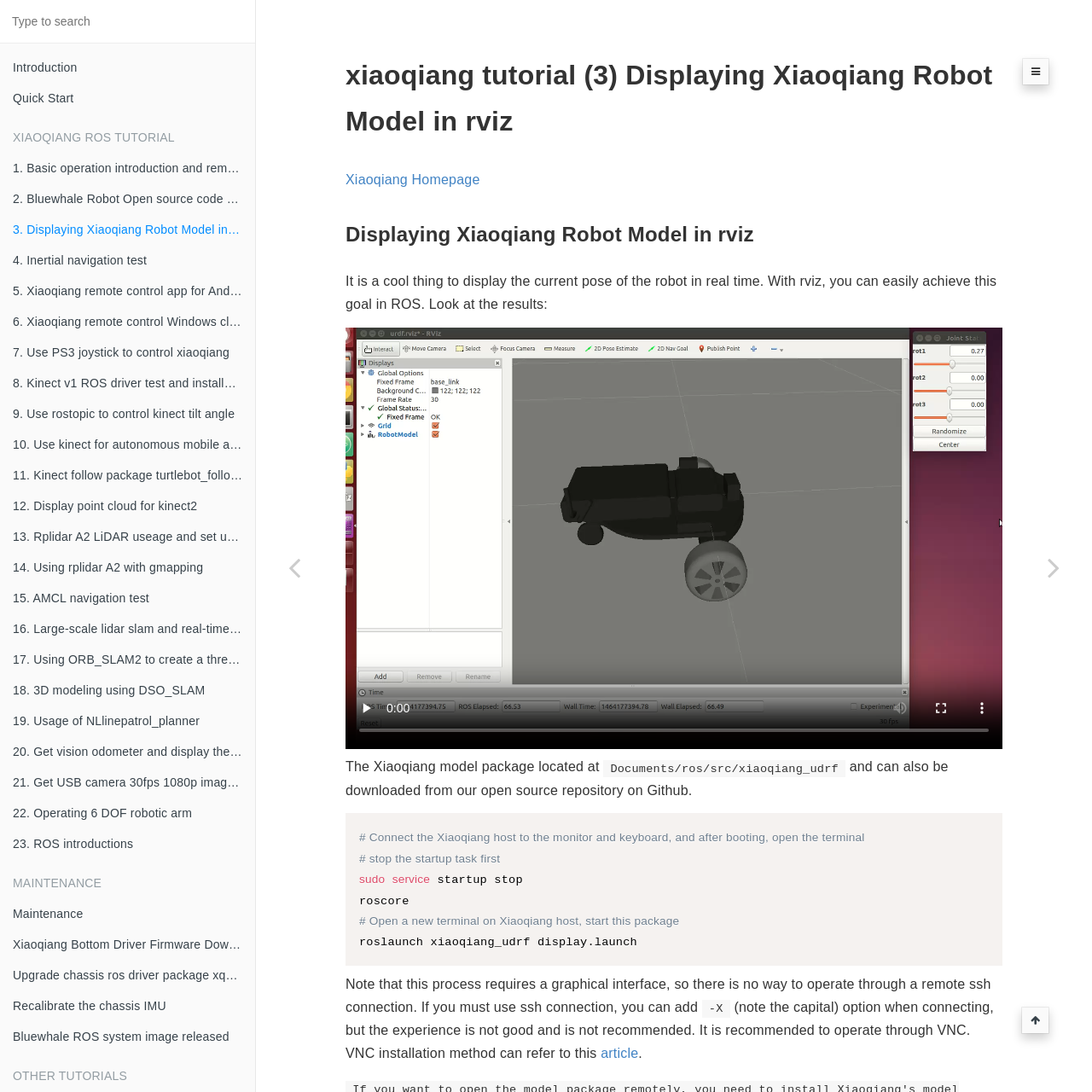Please indicate the bounding box coordinates for the clickable area to complete the following task: "Follow HostPresto on Facebook". The coordinates should be specified as four float numbers between 0 and 1, i.e., [left, top, right, bottom].

None